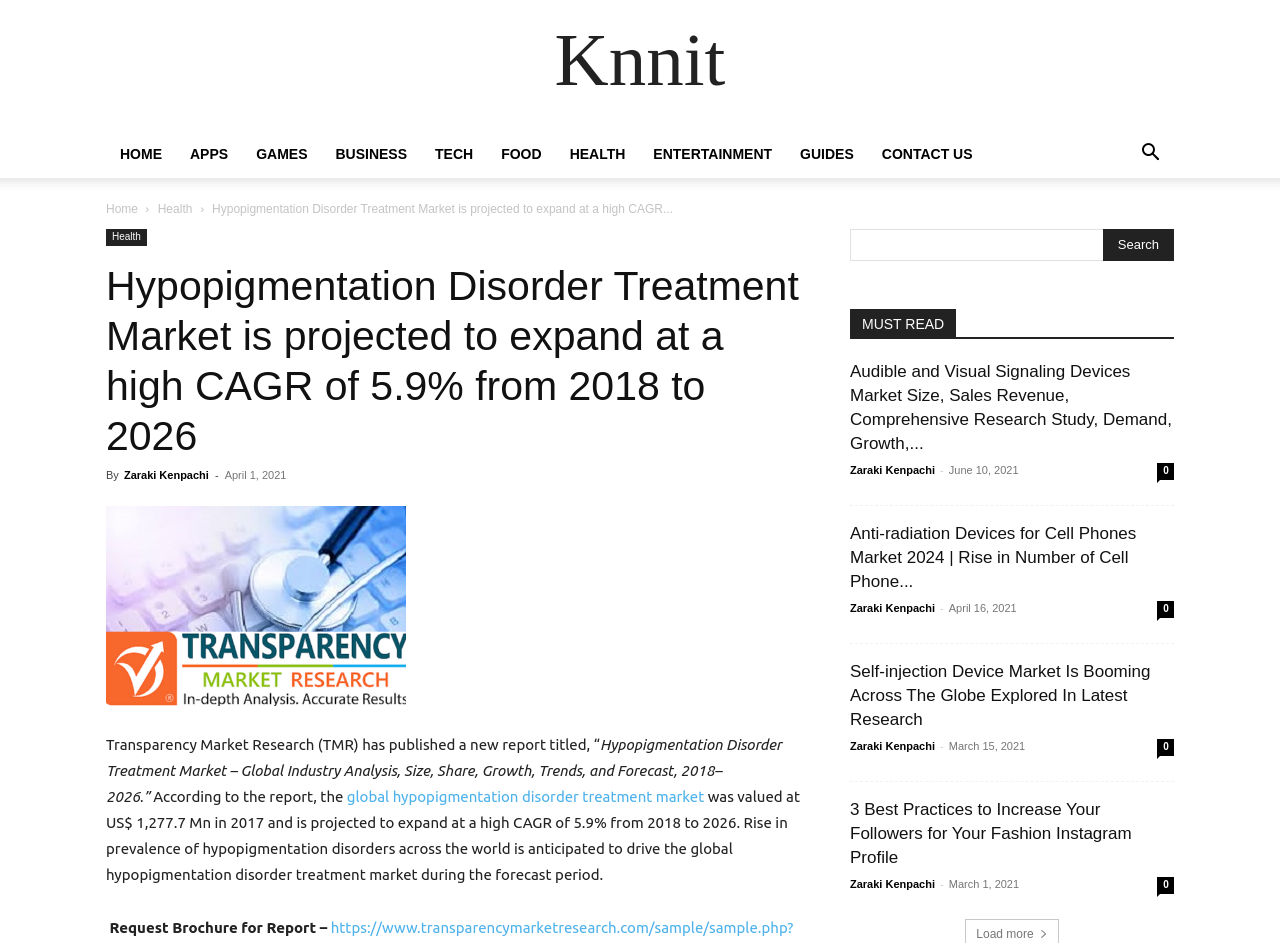Find the bounding box coordinates for the area that should be clicked to accomplish the instruction: "Search for something".

[0.88, 0.156, 0.917, 0.173]